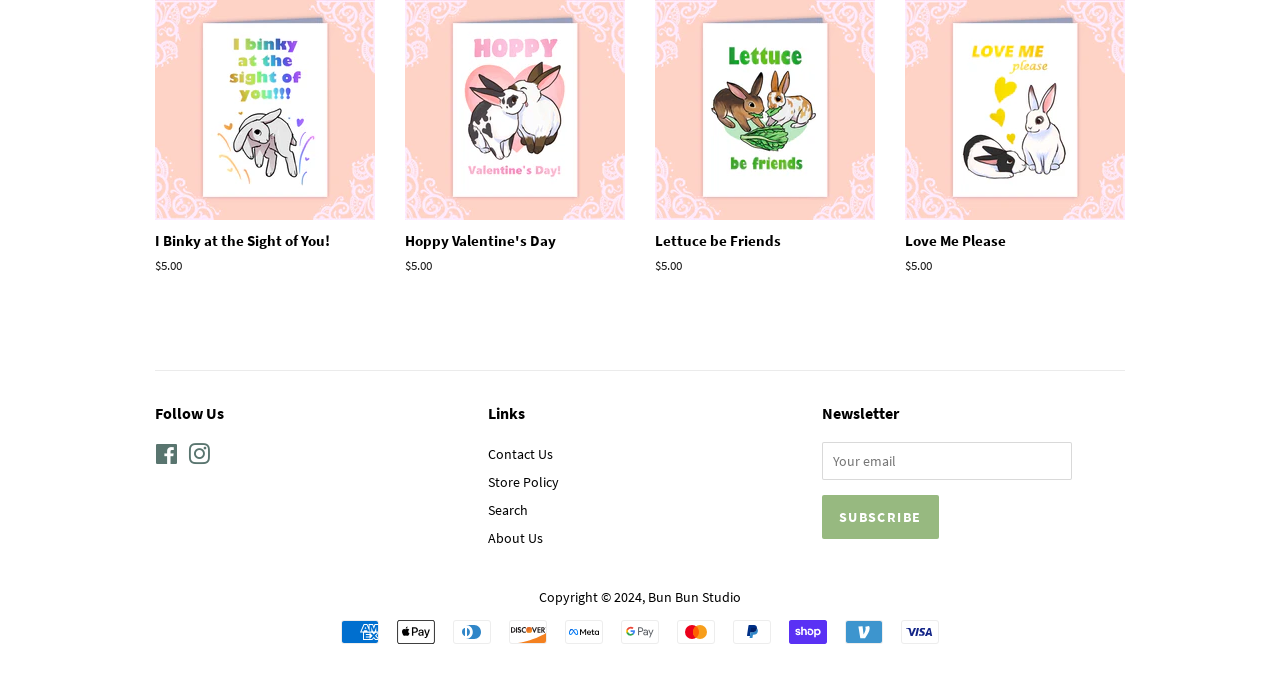Identify and provide the bounding box coordinates of the UI element described: "name="subscribe" value="Subscribe"". The coordinates should be formatted as [left, top, right, bottom], with each number being a float between 0 and 1.

[0.642, 0.729, 0.733, 0.793]